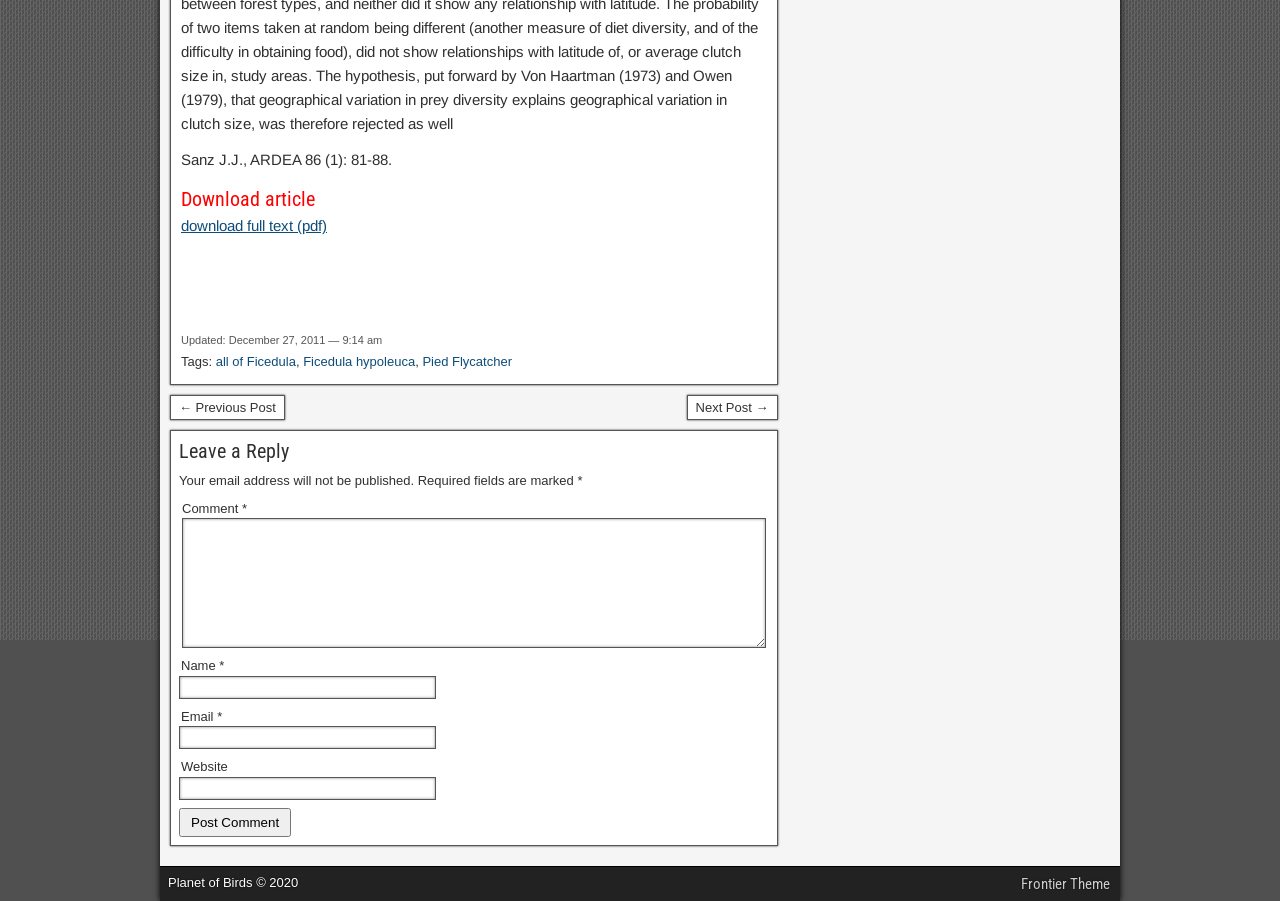Predict the bounding box coordinates for the UI element described as: "Ficedula hypoleuca". The coordinates should be four float numbers between 0 and 1, presented as [left, top, right, bottom].

[0.237, 0.393, 0.324, 0.41]